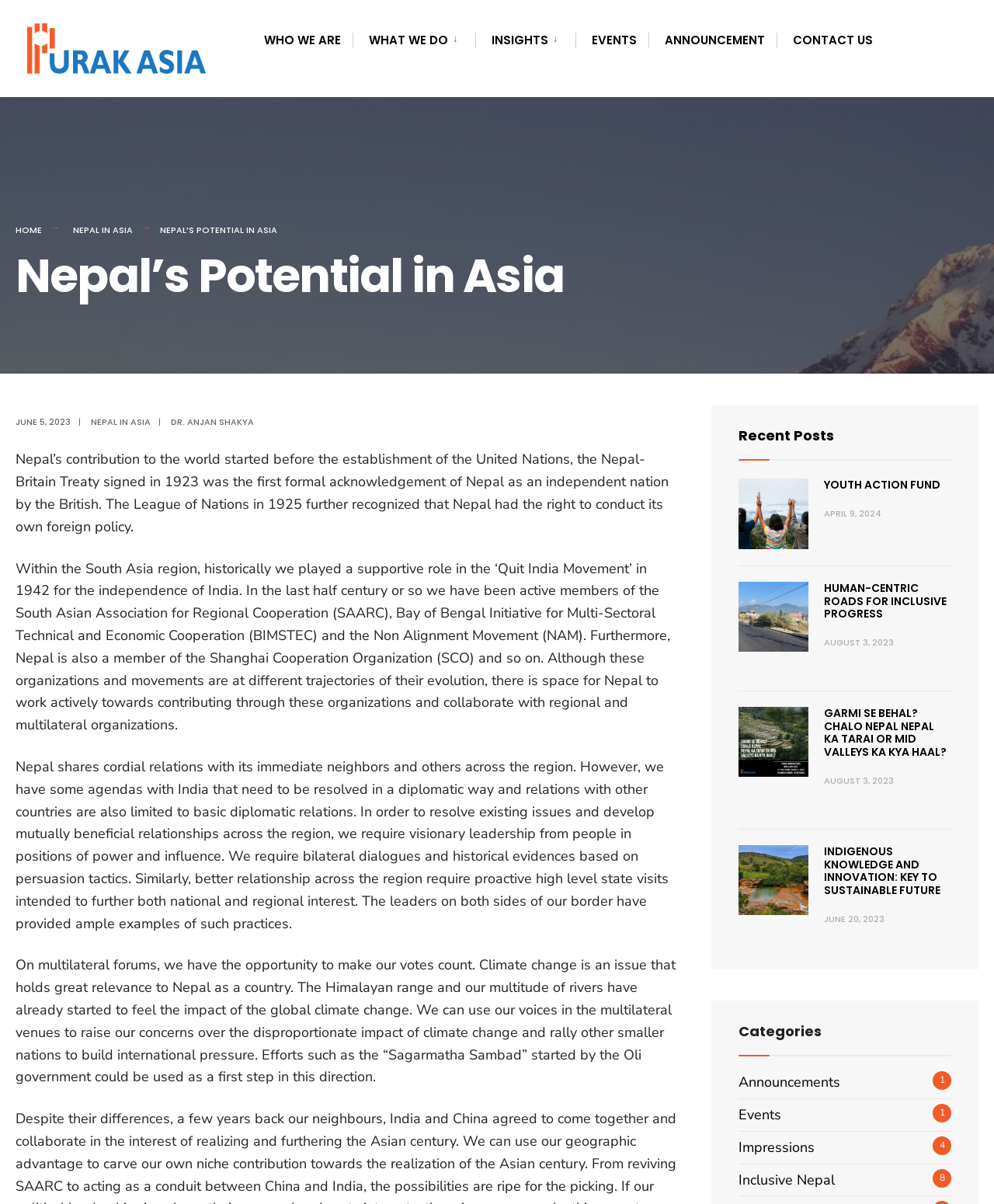Summarize the contents and layout of the webpage in detail.

The webpage is about Nepal's potential in Asia, with a focus on its relations with neighboring countries and its contributions to regional and international organizations. At the top, there is a logo and a navigation menu with links to various sections, including "Who We Are", "What We Do", "Insights", "Events", "Announcement", and "Contact Us".

Below the navigation menu, there is a heading that reads "Nepal's Potential in Asia" and a subheading with the date "JUNE 5, 2023". The main content of the page is divided into four paragraphs that discuss Nepal's historical contributions to the world, its relations with neighboring countries, its role in regional and international organizations, and its potential to make a positive impact in the region.

To the right of the main content, there are several sections with headings, including "Recent Posts", "YOUTH ACTION FUND", "HUMAN-CENTRIC ROADS FOR INCLUSIVE PROGRESS", "GARMI SE BEHAL? CHALO NEPAL NEPAL KA TARAI OR MID VALLEYS KA KYA HAAL?", "INDIGENOUS KNOWLEDGE AND INNOVATION: KEY TO SUSTAINABLE FUTURE", and "Categories". Each of these sections contains links to related articles or posts, along with their publication dates.

At the bottom of the page, there are links to various categories, including "Announcements", "Events", "Impressions", and "Inclusive Nepal". The page also has a count of 8 items in one of the categories. Overall, the webpage provides an overview of Nepal's potential in Asia and its contributions to regional and international organizations, with links to related articles and posts.